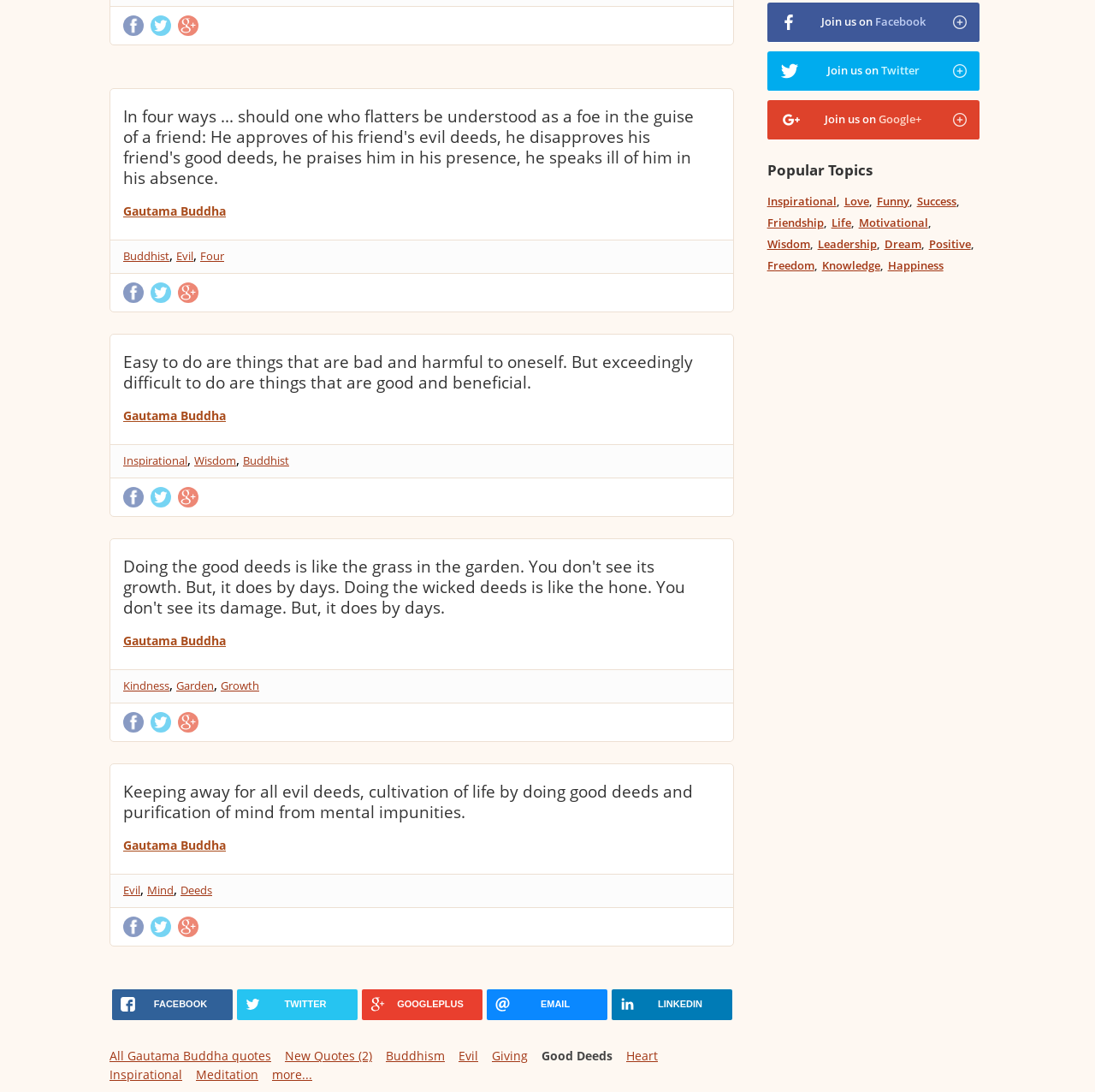Give a one-word or short phrase answer to this question: 
What is the theme of the quote 'Doing the good deeds is like the grass in the garden...'?

Kindness